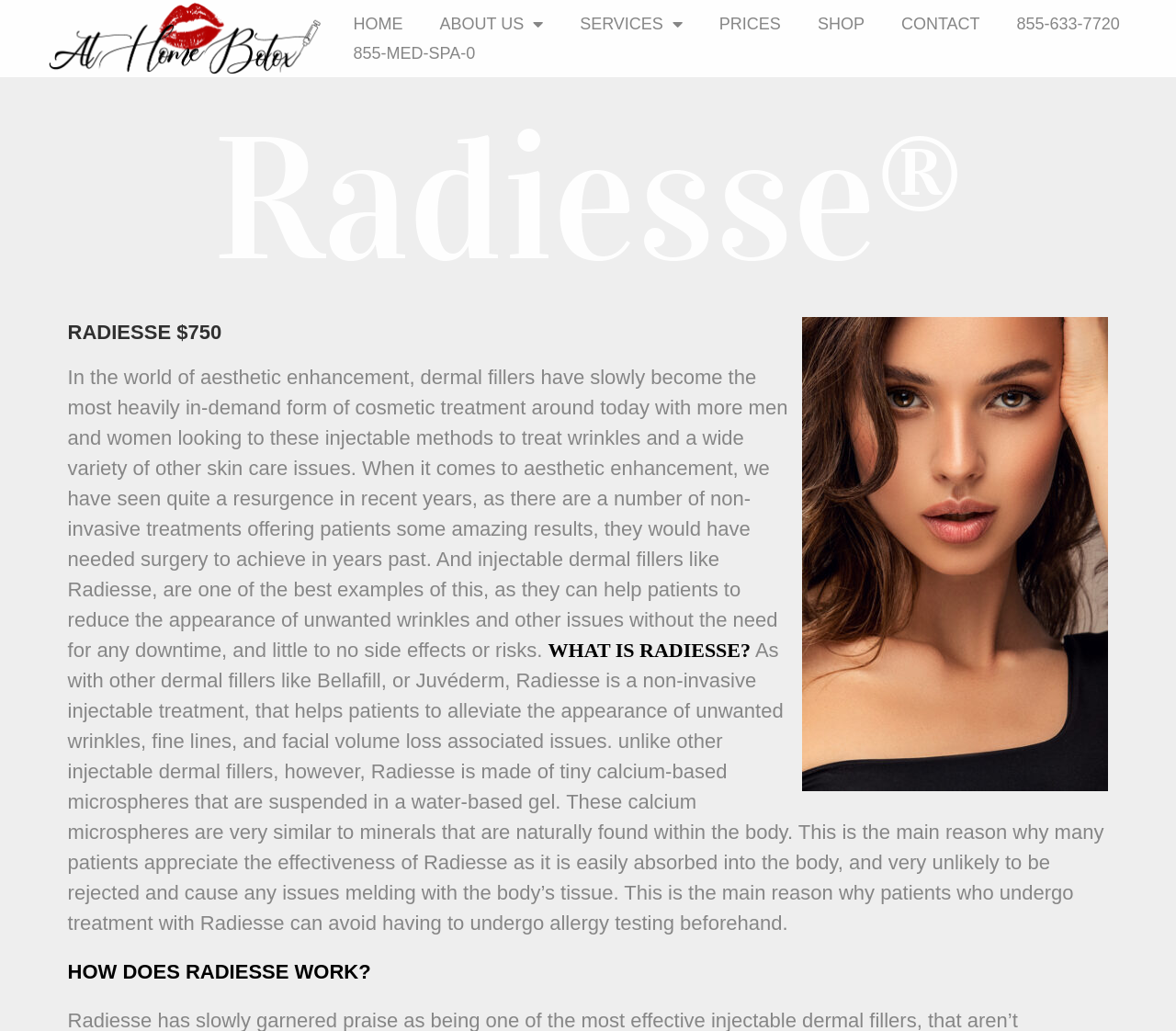Illustrate the webpage's structure and main components comprehensively.

This webpage appears to be a website for a medical spa or aesthetic clinic, specifically promoting Radiesse, a dermal filler treatment. The page is divided into several sections, with a navigation menu at the top featuring links to "HOME", "ABOUT US", "SERVICES", "PRICES", "SHOP", and "CONTACT".

Below the navigation menu, there is a prominent heading "Radiesse" followed by a subheading "RADIESSE $750". The main content of the page is a descriptive text about Radiesse, explaining its benefits and how it works. The text is divided into three sections: an introduction to dermal fillers and Radiesse, a section titled "WHAT IS RADIESSE?" that describes the treatment, and a section titled "HOW DOES RADIESSE WORK?" that explains the science behind the treatment.

The text is accompanied by no images, but there are several links and buttons scattered throughout the page, including a phone number and a "SHOP" link. The overall design of the page is clean and simple, with a focus on providing informative content to potential customers.